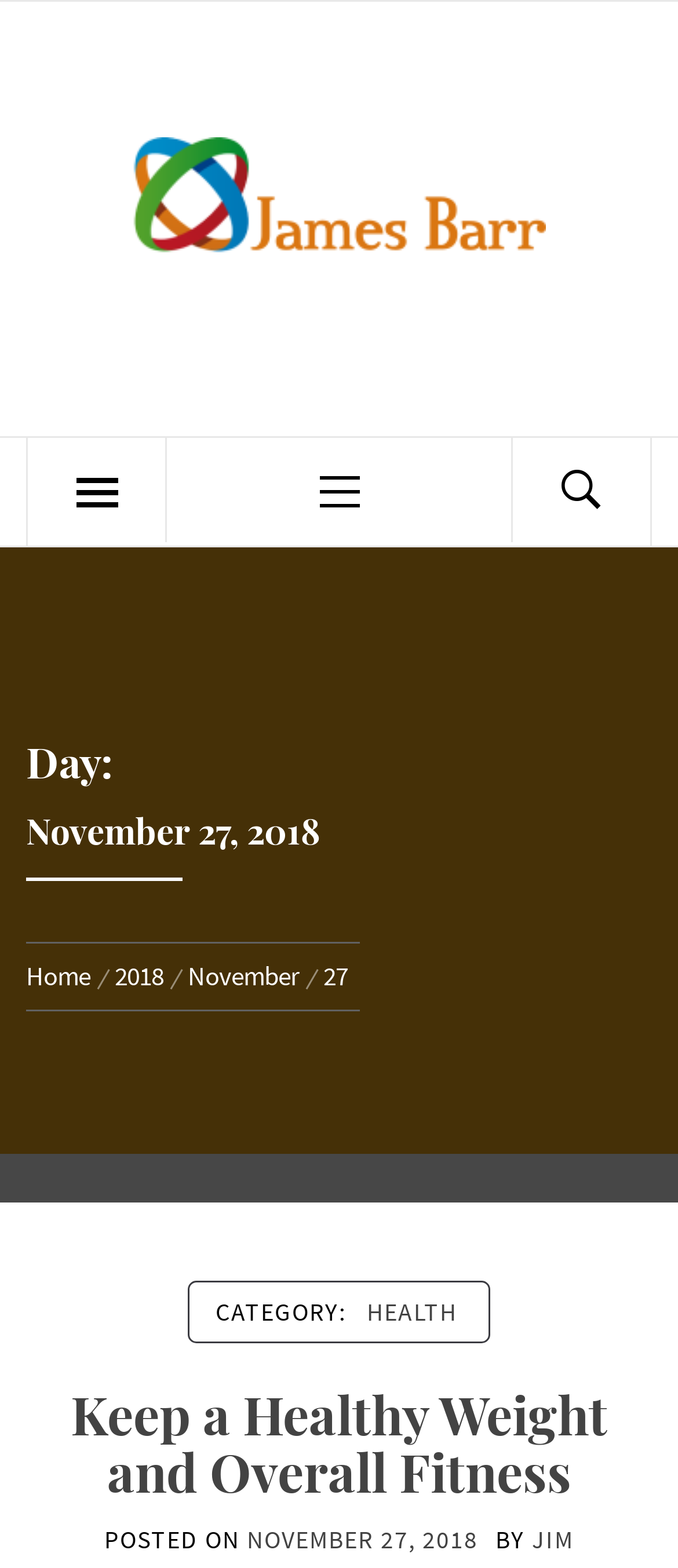Locate the bounding box coordinates of the area that needs to be clicked to fulfill the following instruction: "Click on the James Barr link". The coordinates should be in the format of four float numbers between 0 and 1, namely [left, top, right, bottom].

[0.195, 0.088, 0.805, 0.164]